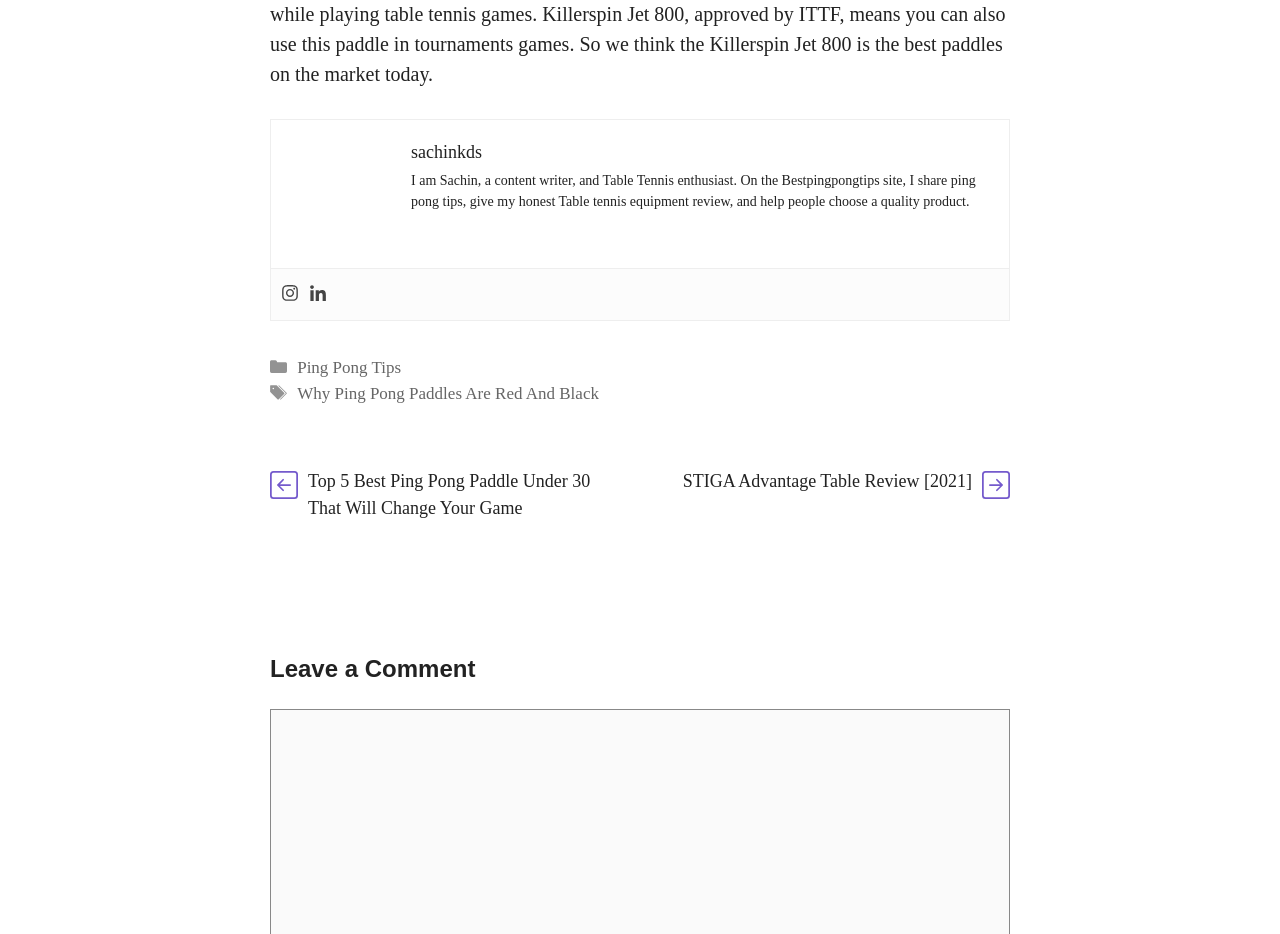What is the purpose of the section at the bottom of the webpage?
Please respond to the question with a detailed and well-explained answer.

The section at the bottom of the webpage is for leaving a comment, as indicated by the heading element 'Leave a Comment'.